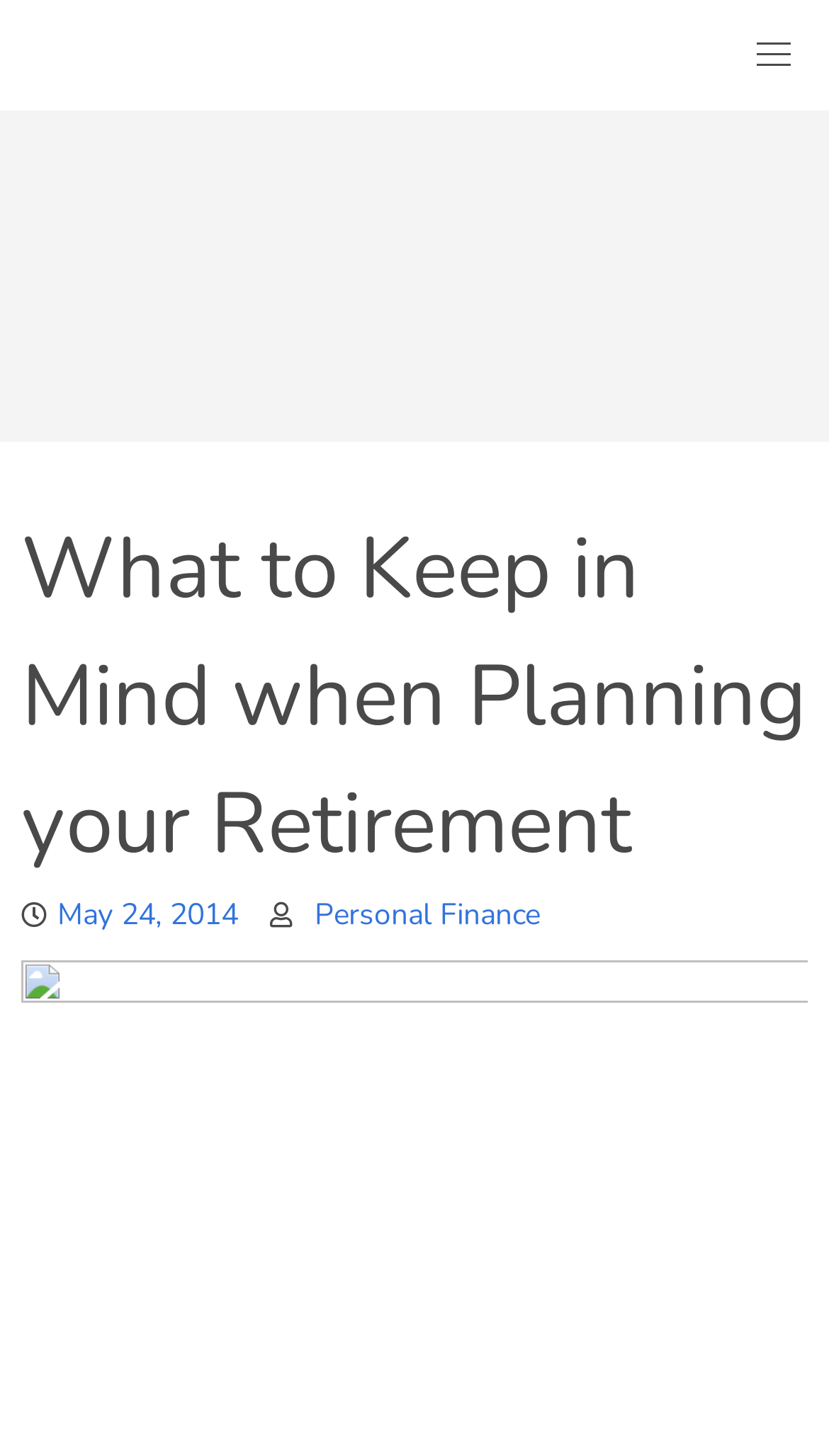Using the webpage screenshot, locate the HTML element that fits the following description and provide its bounding box: "Personal Finance".

[0.379, 0.614, 0.651, 0.642]